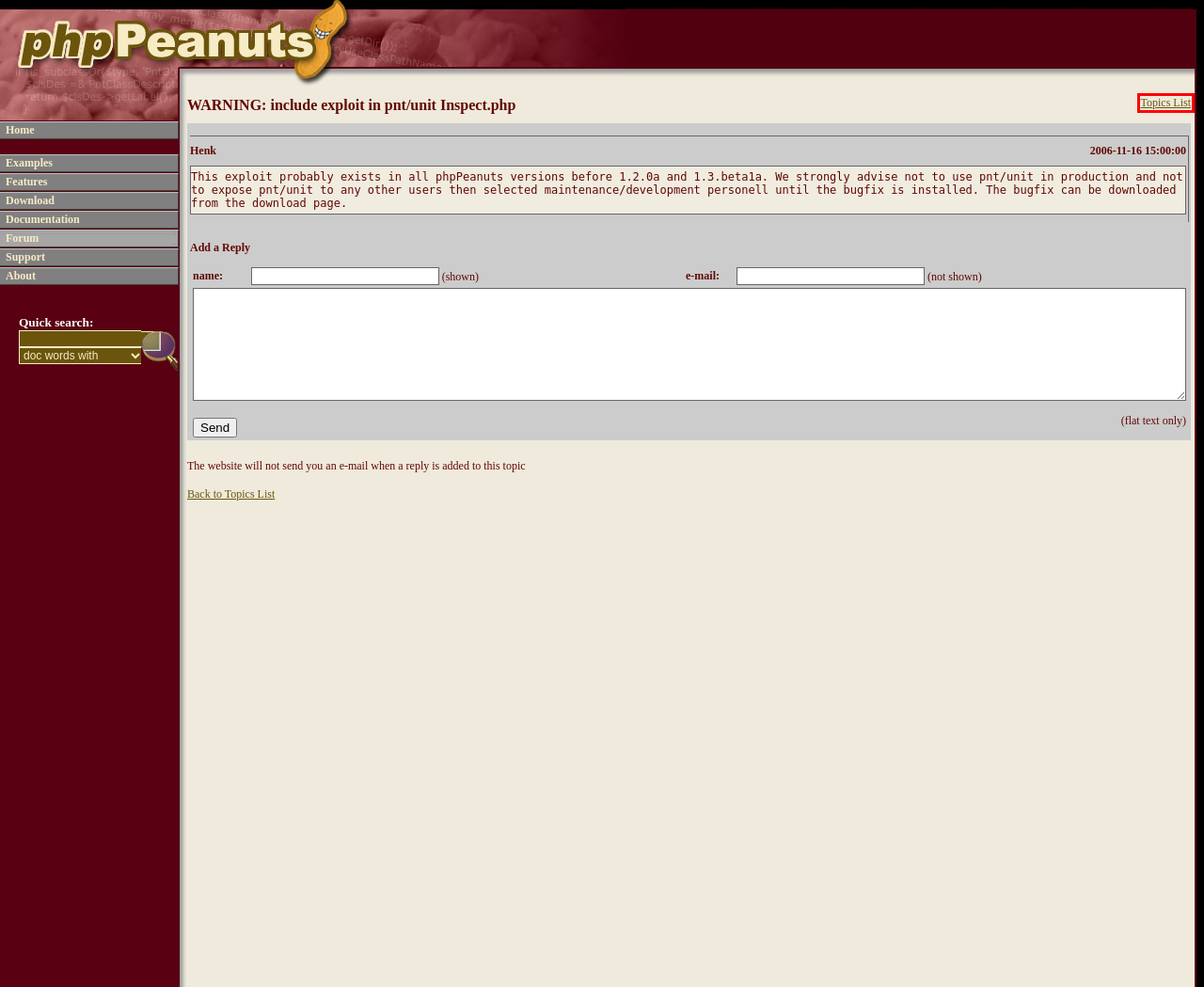Assess the screenshot of a webpage with a red bounding box and determine which webpage description most accurately matches the new page after clicking the element within the red box. Here are the options:
A. phpPeanuts - Forum
B. phpPeanuts - Support
C. phpPeanuts - Examples
D. phpPeanuts - Features
E. phpPeanuts - About phpPeanuts
F. phpPeanuts - Download
G. phpPeanuts - Where to start
H. phpPeanuts - Application Framework and Component Model

A